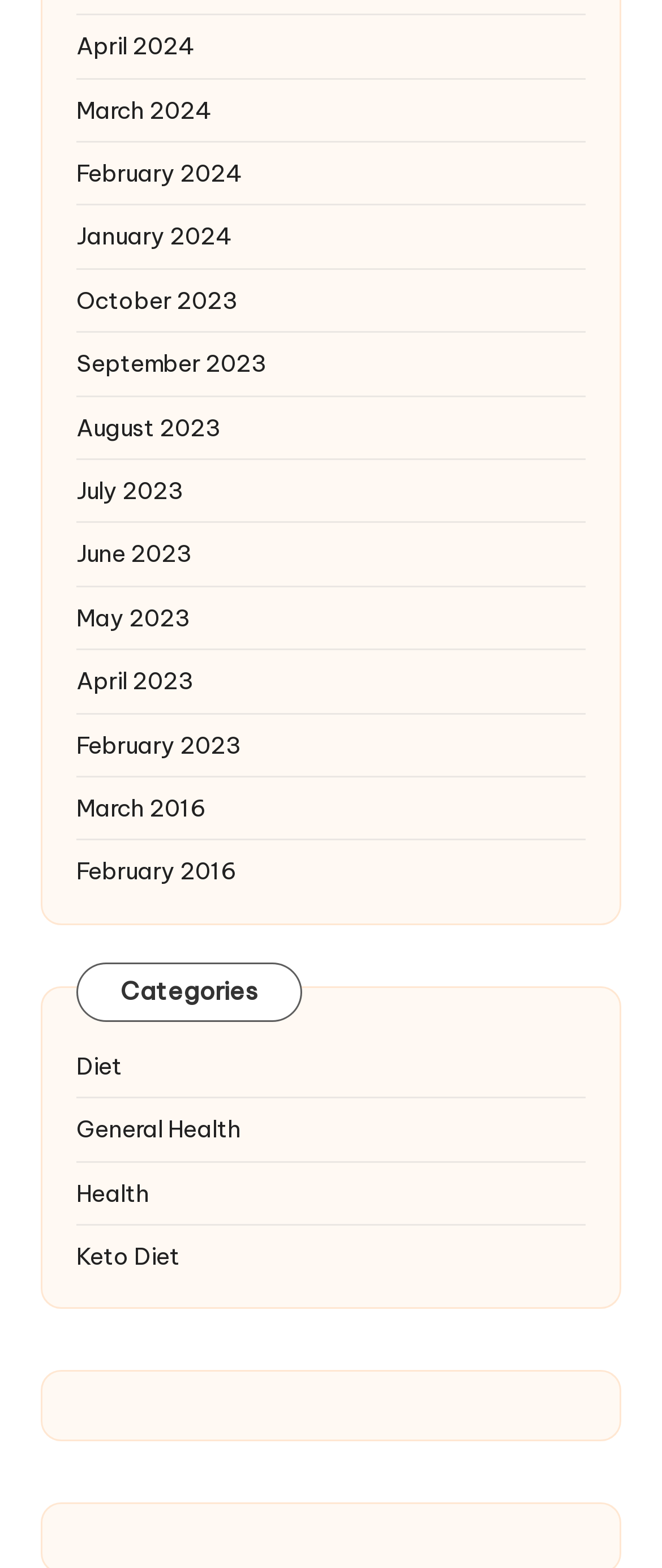Identify the bounding box coordinates for the element you need to click to achieve the following task: "Check Health articles". Provide the bounding box coordinates as four float numbers between 0 and 1, in the form [left, top, right, bottom].

[0.115, 0.75, 0.885, 0.772]